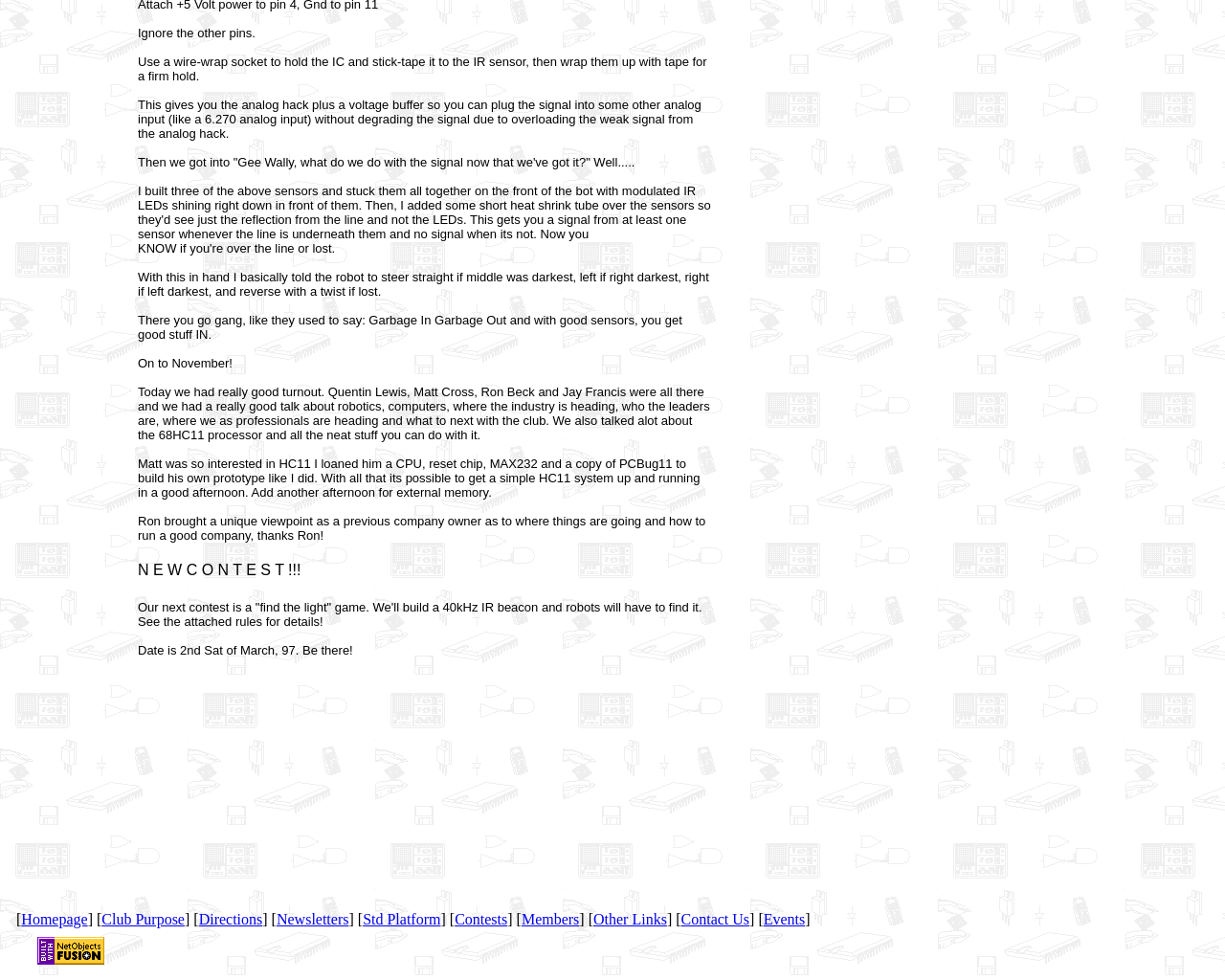Determine the bounding box coordinates of the UI element described by: "Other Links".

[0.484, 0.93, 0.544, 0.946]